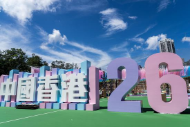Give a detailed account of the elements present in the image.

The image showcases a vibrant and colorful installation in celebration of the 26th anniversary of Hong Kong, prominently featuring oversized letters spelling out "中国香港" (which translates to "China Hong Kong") followed by the number "26." The design is lively, with a variety of pastel colors illuminating the scene against a backdrop of blue skies adorned with scattered clouds. This festive display is likely part of events commemorating Hong Kong's rich culture and significant milestones, inviting both residents and visitors to engage in the celebrations.